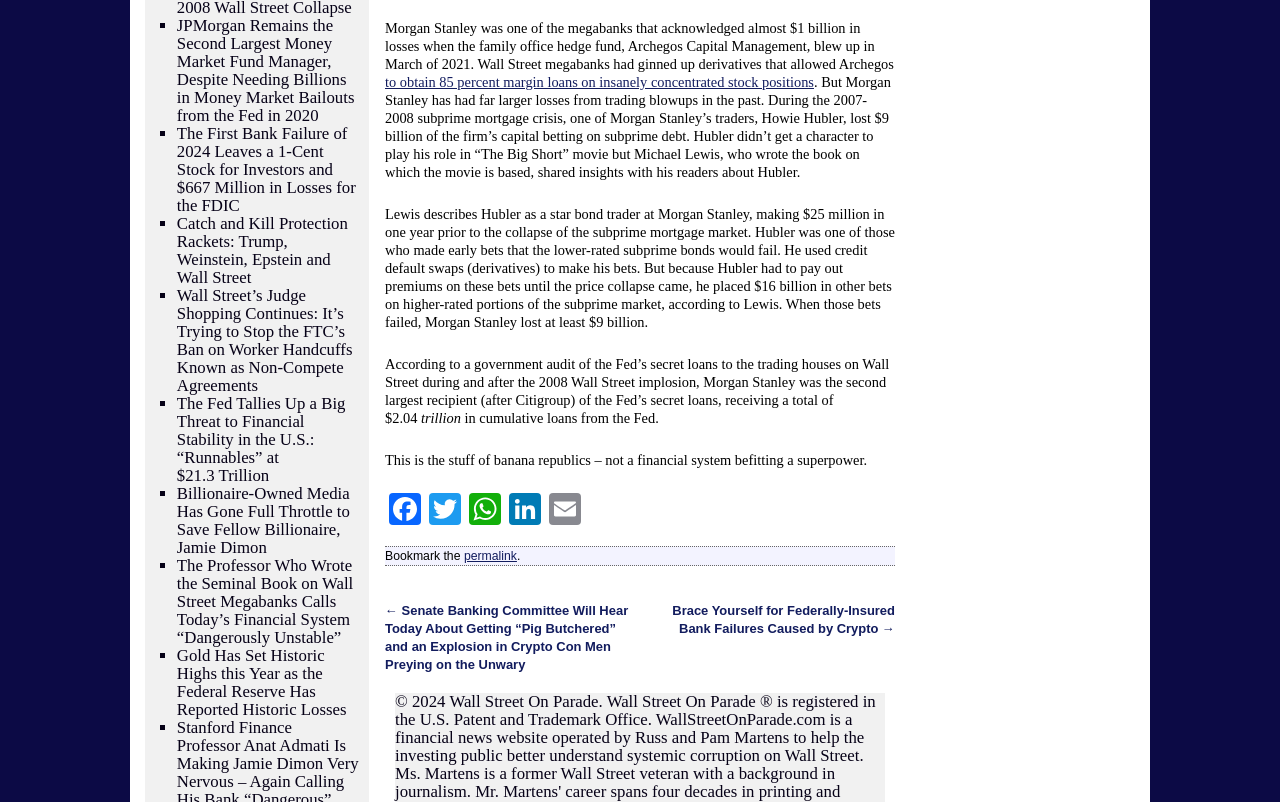What is the author's tone in the article?
Provide a concise answer using a single word or phrase based on the image.

Critical